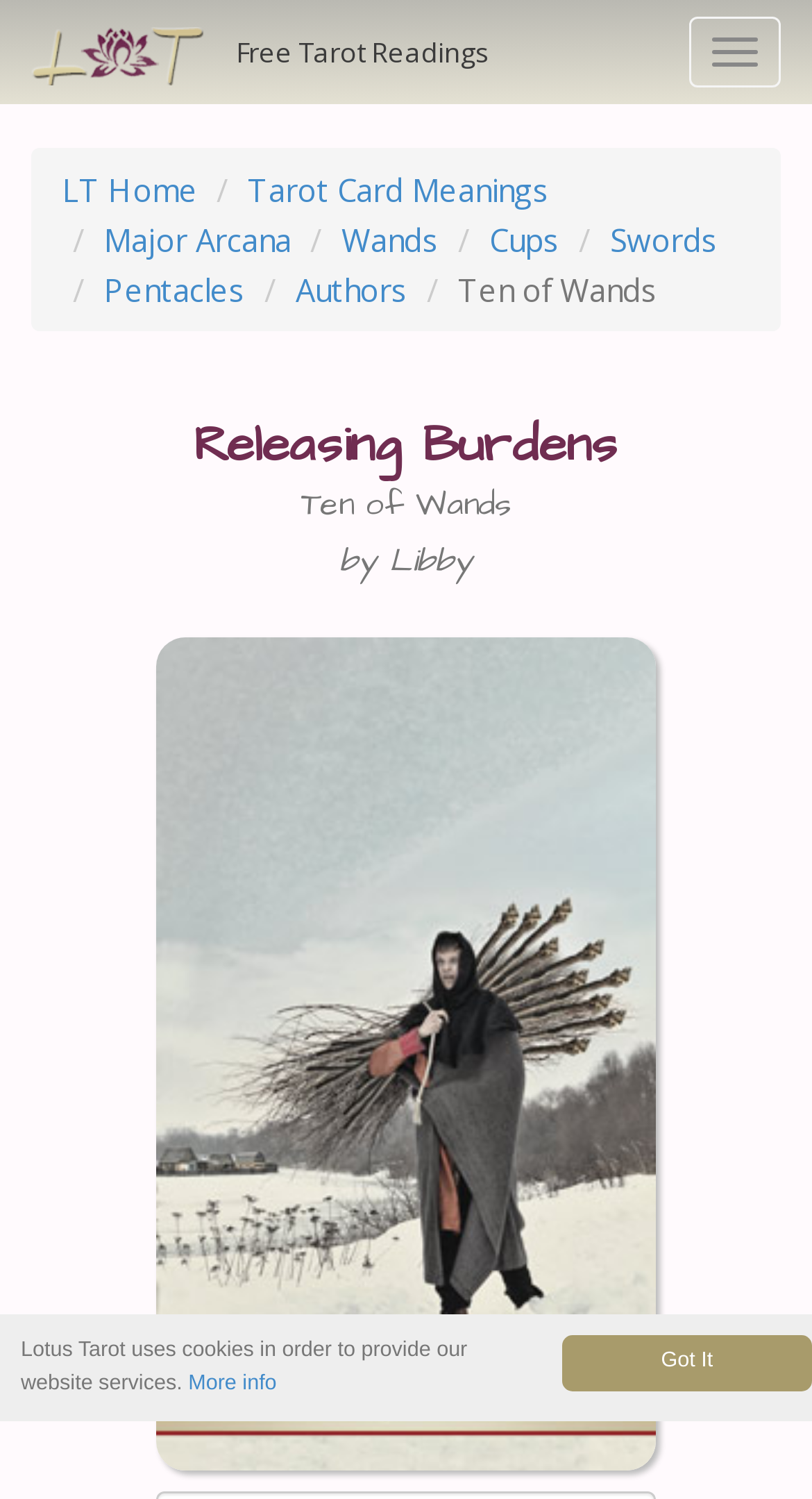Create an in-depth description of the webpage, covering main sections.

The webpage is about the meaning of the Ten of Wands card in tarot readings, specifically on the Lotus Tarot website. At the top right corner, there is a "Got It" link and a notification about the website using cookies, with a "More info" link next to it. 

On the top left, there is the Lotus Tarot logo, which is an image, and a link to the website's homepage. Below the logo, there is a navigation menu with links to different sections of the website, including Tarot Card Meanings, Major Arcana, and suits like Wands, Cups, Swords, and Pentacles. 

The main content of the page is about the Ten of Wands card, with a heading "Releasing Burdens Ten of Wands by Libby" and an image of the card taking up most of the page. The image is positioned below the navigation menu and above the center of the page.